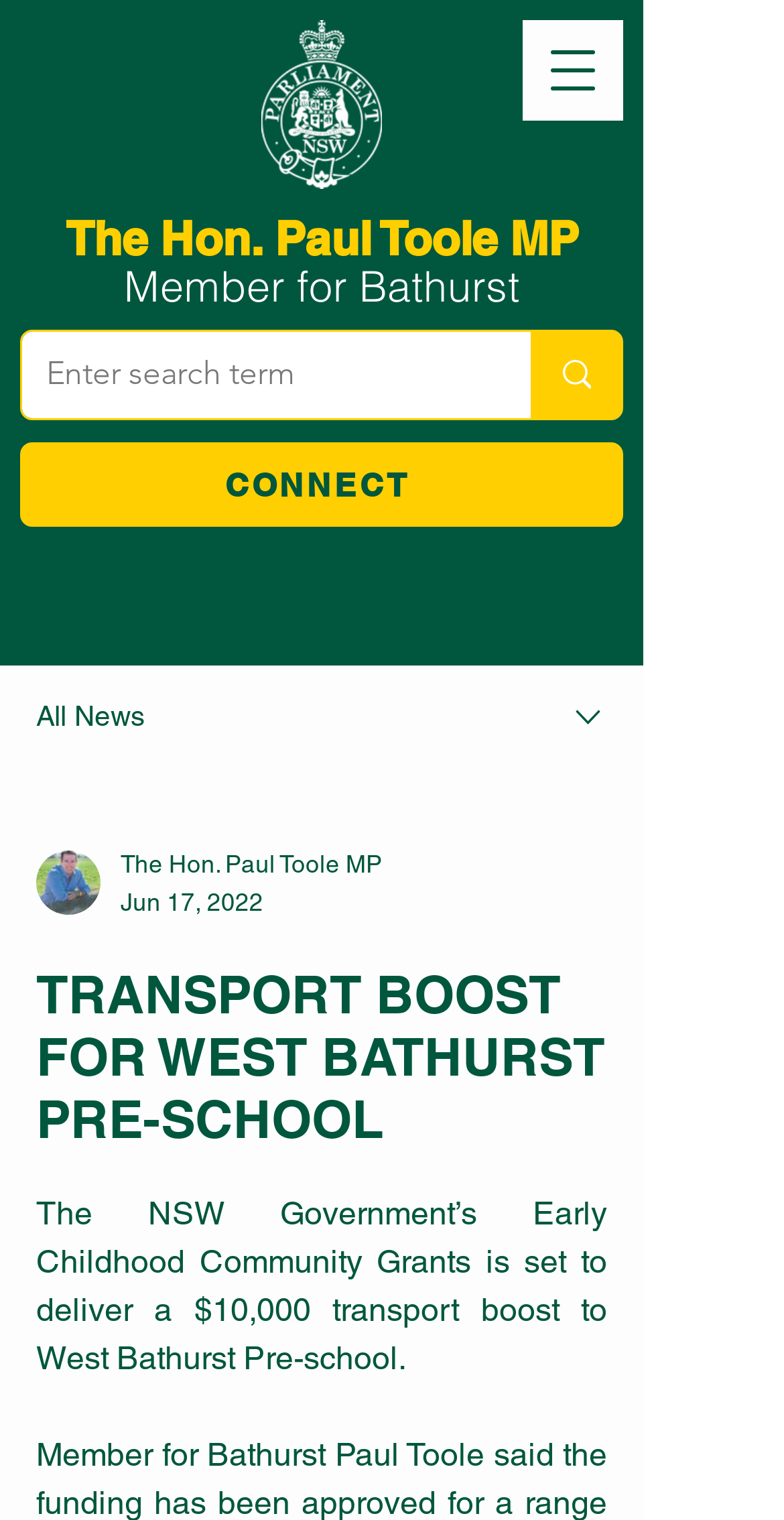Bounding box coordinates are to be given in the format (top-left x, top-left y, bottom-right x, bottom-right y). All values must be floating point numbers between 0 and 1. Provide the bounding box coordinate for the UI element described as: CONNECT

[0.026, 0.291, 0.795, 0.347]